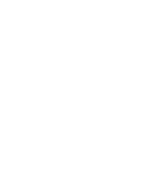What industries does Texturestar cater to?
Using the information from the image, answer the question thoroughly.

The caption indicates that the logo design reflects the brand's commitment to providing specialty food ingredients tailored for the baking and confectionery industries, suggesting that Texturestar primarily caters to these industries.